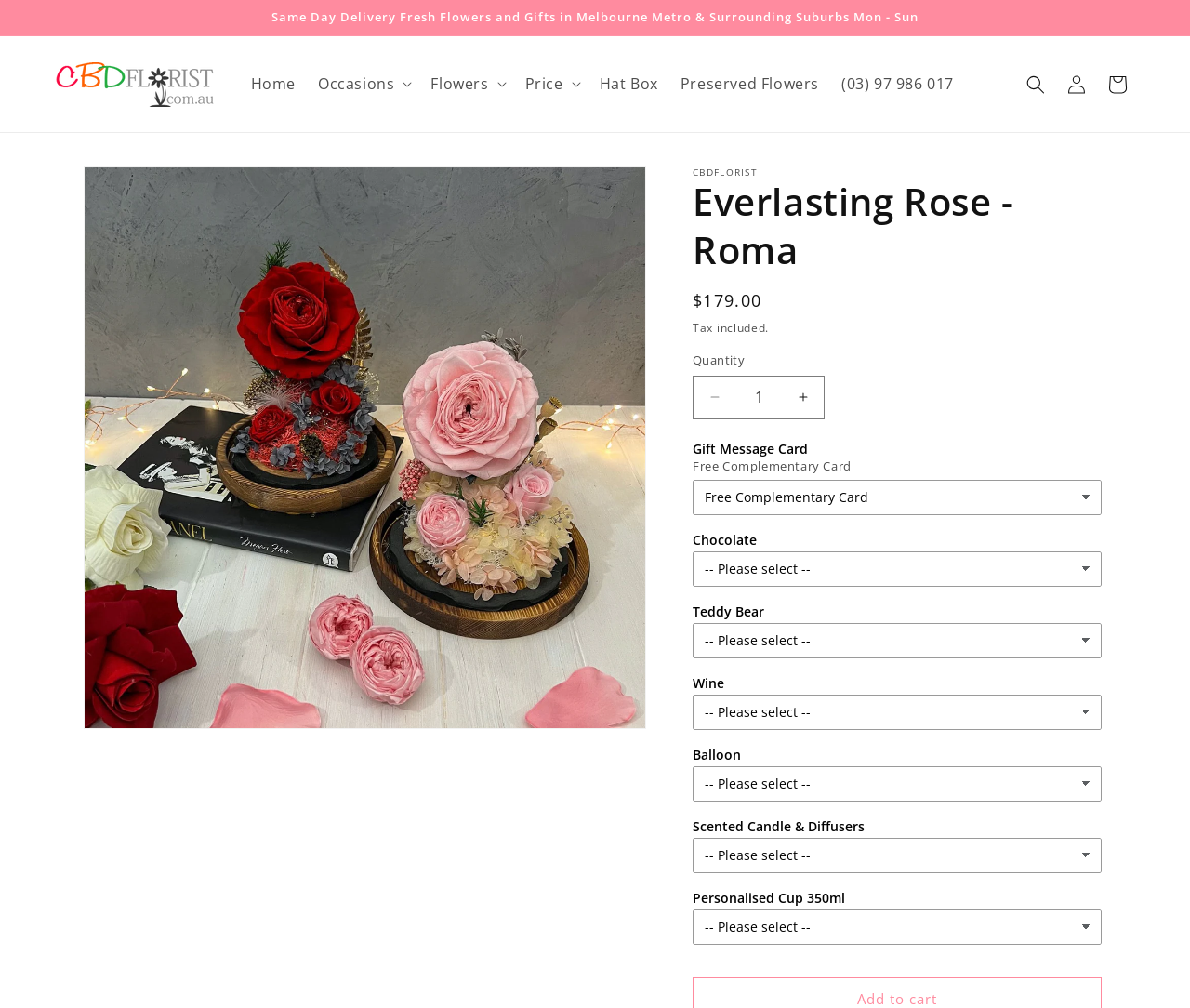Please determine the bounding box of the UI element that matches this description: (03) 97 986 017. The coordinates should be given as (top-left x, top-left y, bottom-right x, bottom-right y), with all values between 0 and 1.

[0.698, 0.063, 0.811, 0.104]